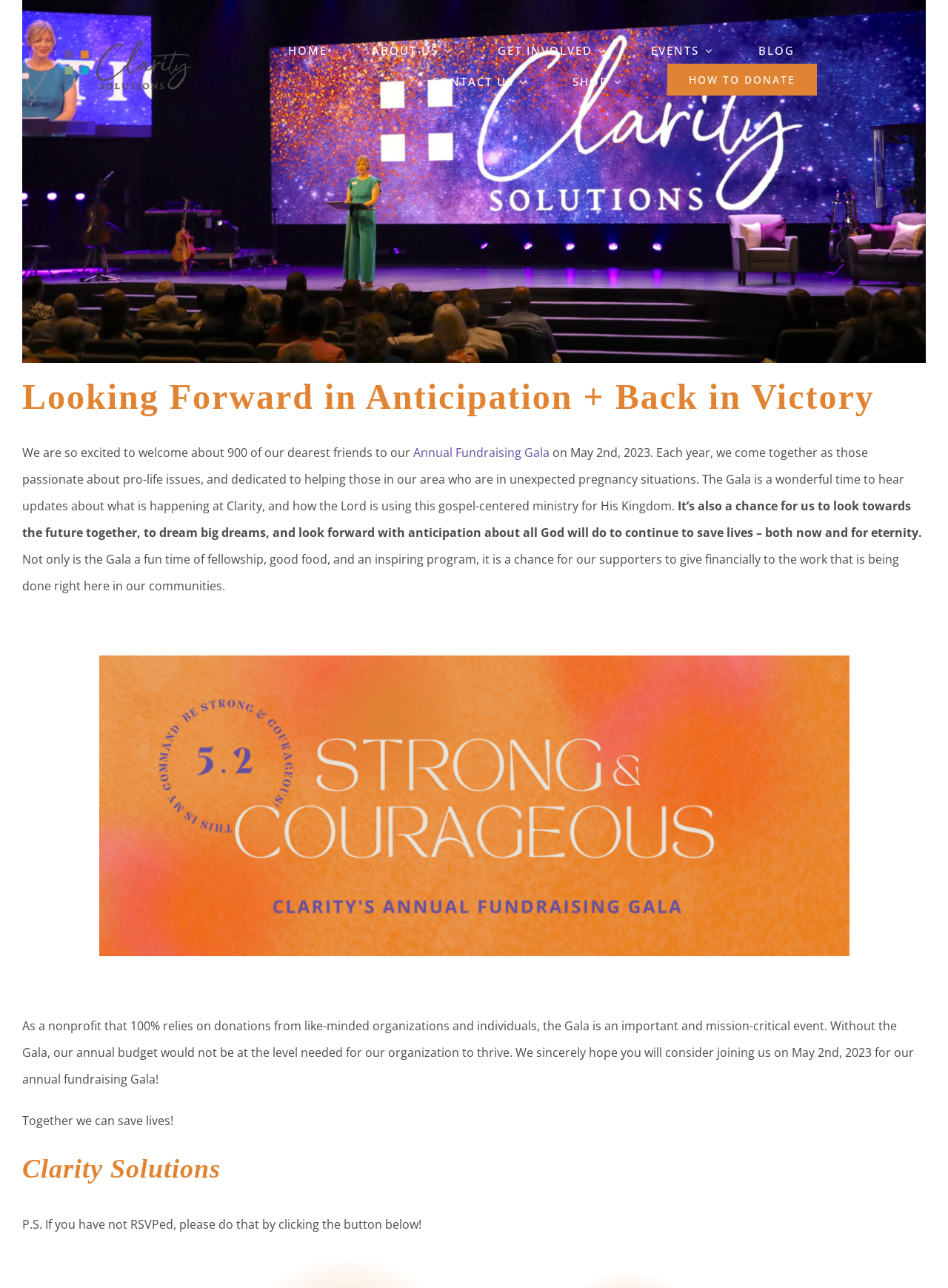Generate a comprehensive caption for the webpage you are viewing.

The webpage appears to be an event invitation and fundraising page for a nonprofit organization called Clarity. At the top left corner, there is a logo of Support Clarity, accompanied by a navigation menu with links to various pages, including HOME, ABOUT US, GET INVOLVED, EVENTS, BLOG, CONTACT US, SHOP, and HOW TO DONATE.

Below the navigation menu, there is a prominent heading that reads "Looking Forward in Anticipation + Back in Victory". This is followed by a paragraph of text that welcomes readers to the Annual Fundraising Gala on May 2nd, 2023, and describes the event as a time to come together, hear updates, and look forward to the future.

The text continues to explain the importance of the Gala as a fundraising event, emphasizing that the organization relies 100% on donations and that the event is crucial for their annual budget. There is a call to action, encouraging readers to consider joining the event and supporting the organization.

At the bottom of the page, there is a heading that reads "Clarity Solutions", followed by a final message and a call to action to RSVP for the event. On the bottom right corner, there is a link to go back to the top of the page.

Throughout the page, there are no images other than the Support Clarity logo at the top. The layout is clean, with clear headings and concise text, making it easy to read and navigate.